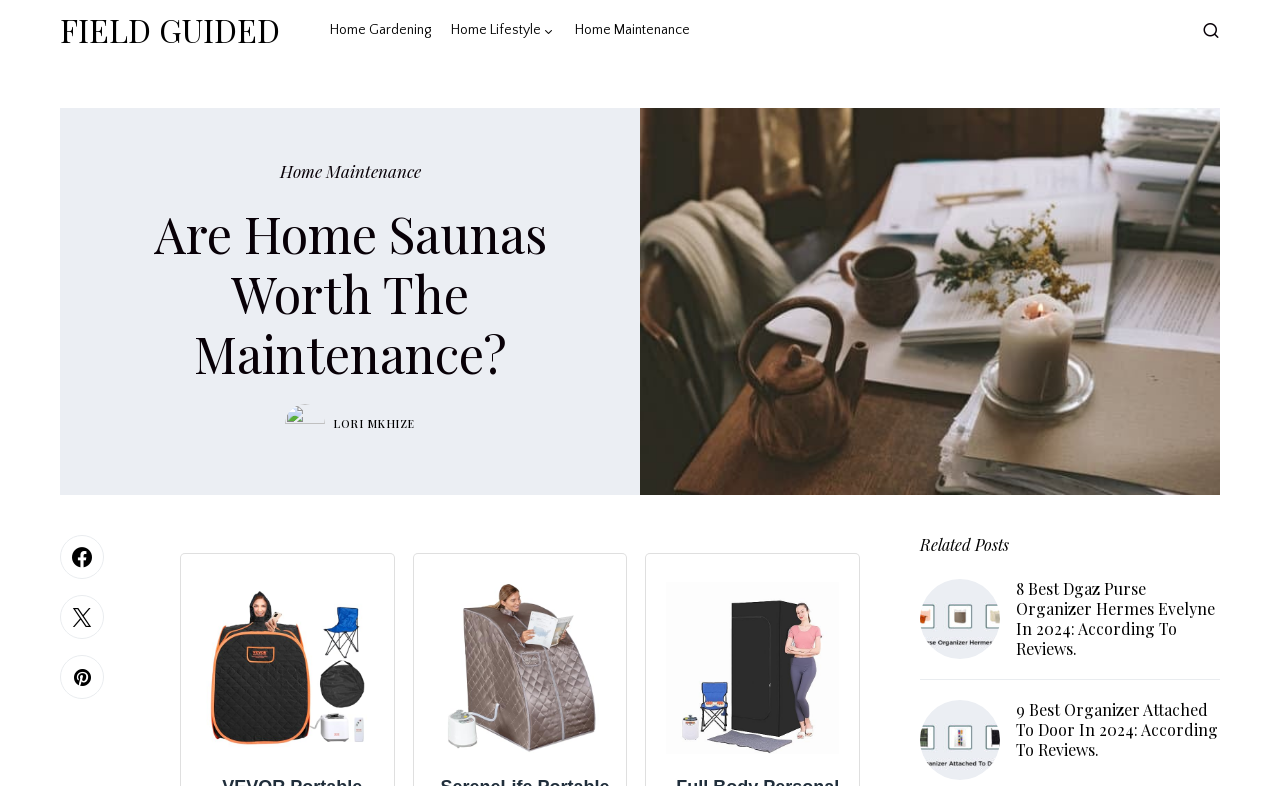Based on the element description: "parent_node: LORI MKHIZE", identify the UI element and provide its bounding box coordinates. Use four float numbers between 0 and 1, [left, top, right, bottom].

[0.223, 0.514, 0.254, 0.565]